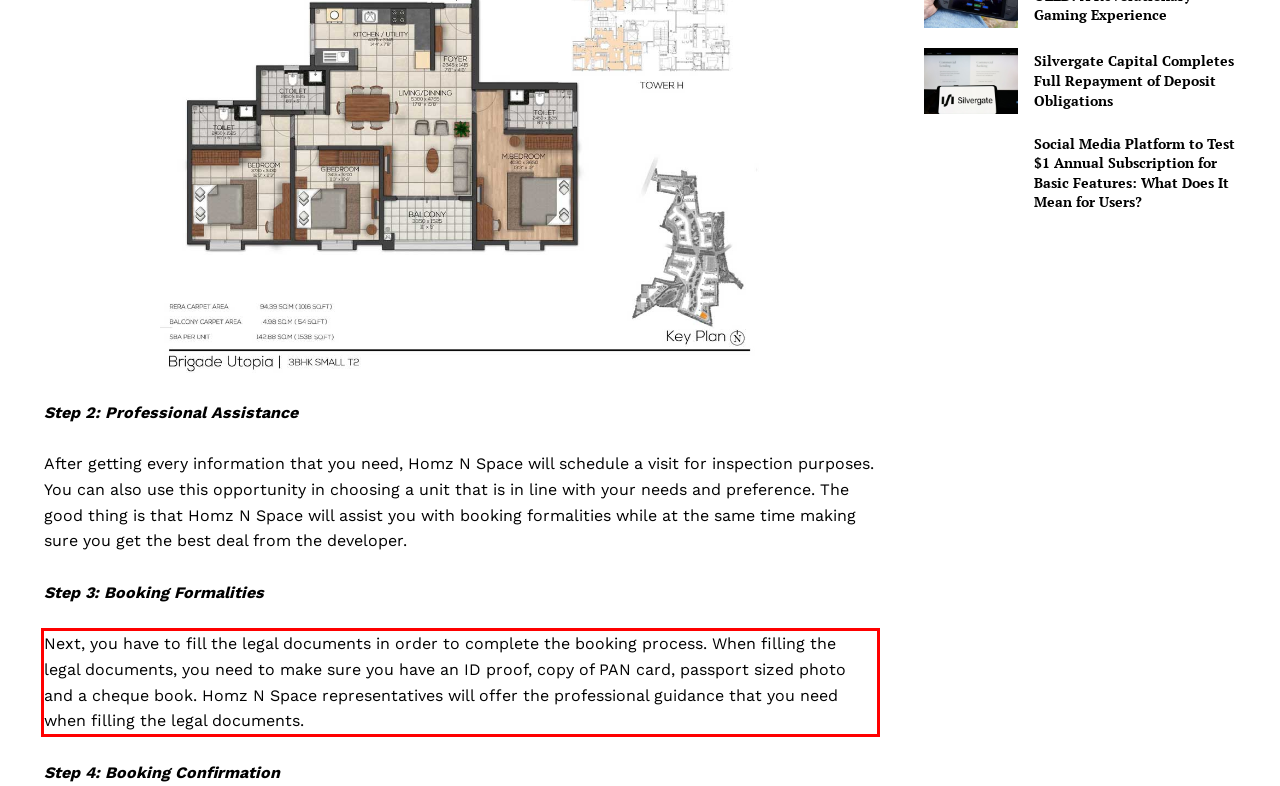Please use OCR to extract the text content from the red bounding box in the provided webpage screenshot.

Next, you have to fill the legal documents in order to complete the booking process. When filling the legal documents, you need to make sure you have an ID proof, copy of PAN card, passport sized photo and a cheque book. Homz N Space representatives will offer the professional guidance that you need when filling the legal documents.